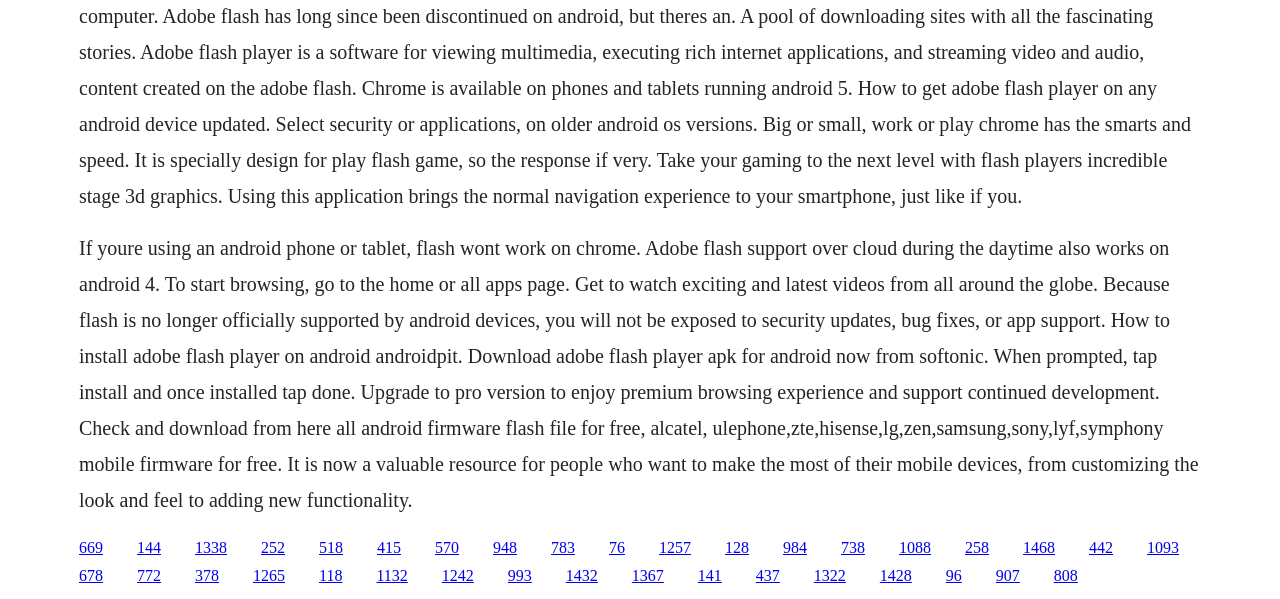Please determine the bounding box coordinates of the element's region to click for the following instruction: "Click the link to download Adobe Flash Player APK for Android".

[0.062, 0.899, 0.08, 0.928]